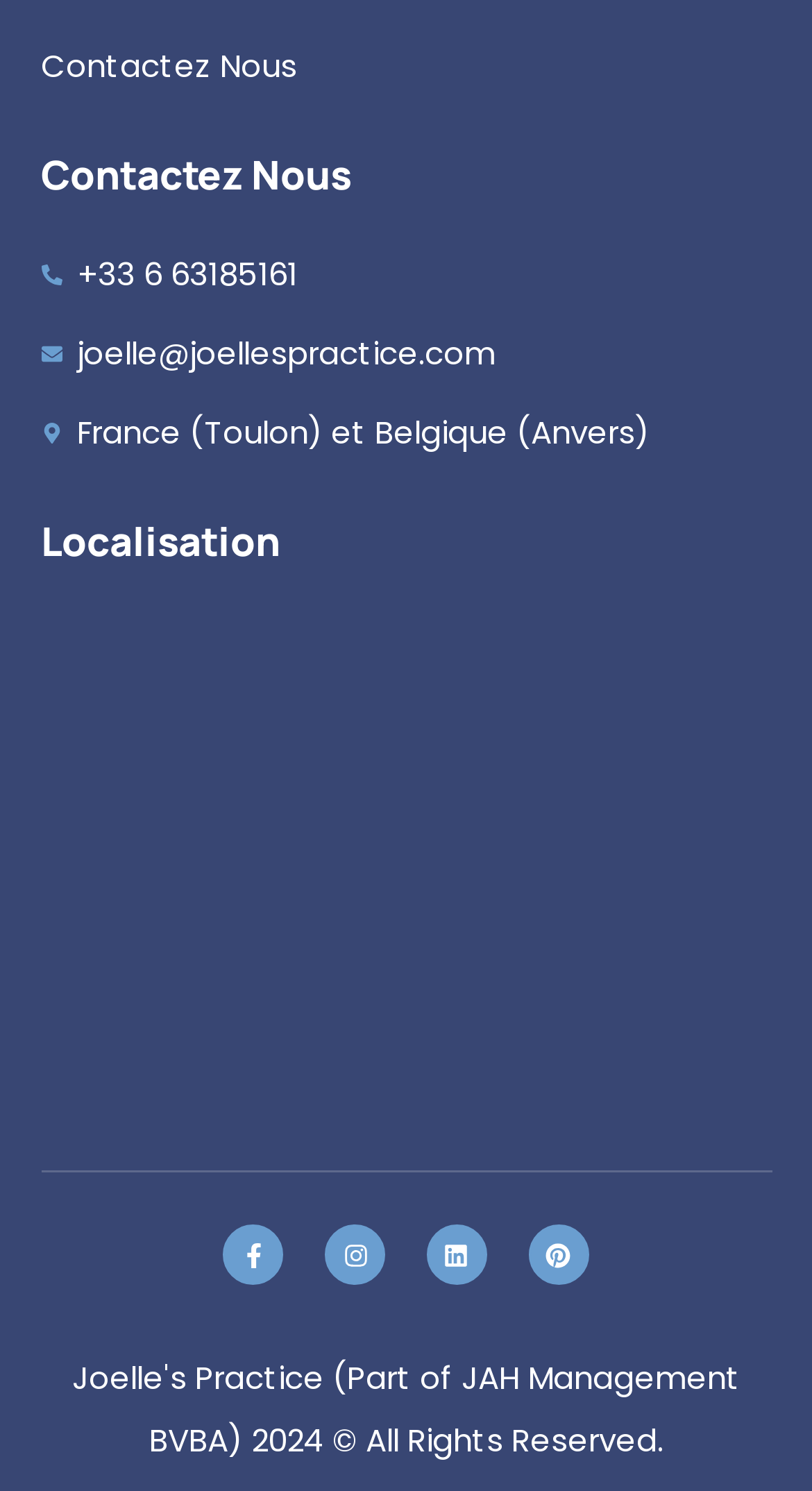Find the bounding box coordinates for the UI element whose description is: "Contactez Nous". The coordinates should be four float numbers between 0 and 1, in the format [left, top, right, bottom].

[0.05, 0.024, 0.95, 0.066]